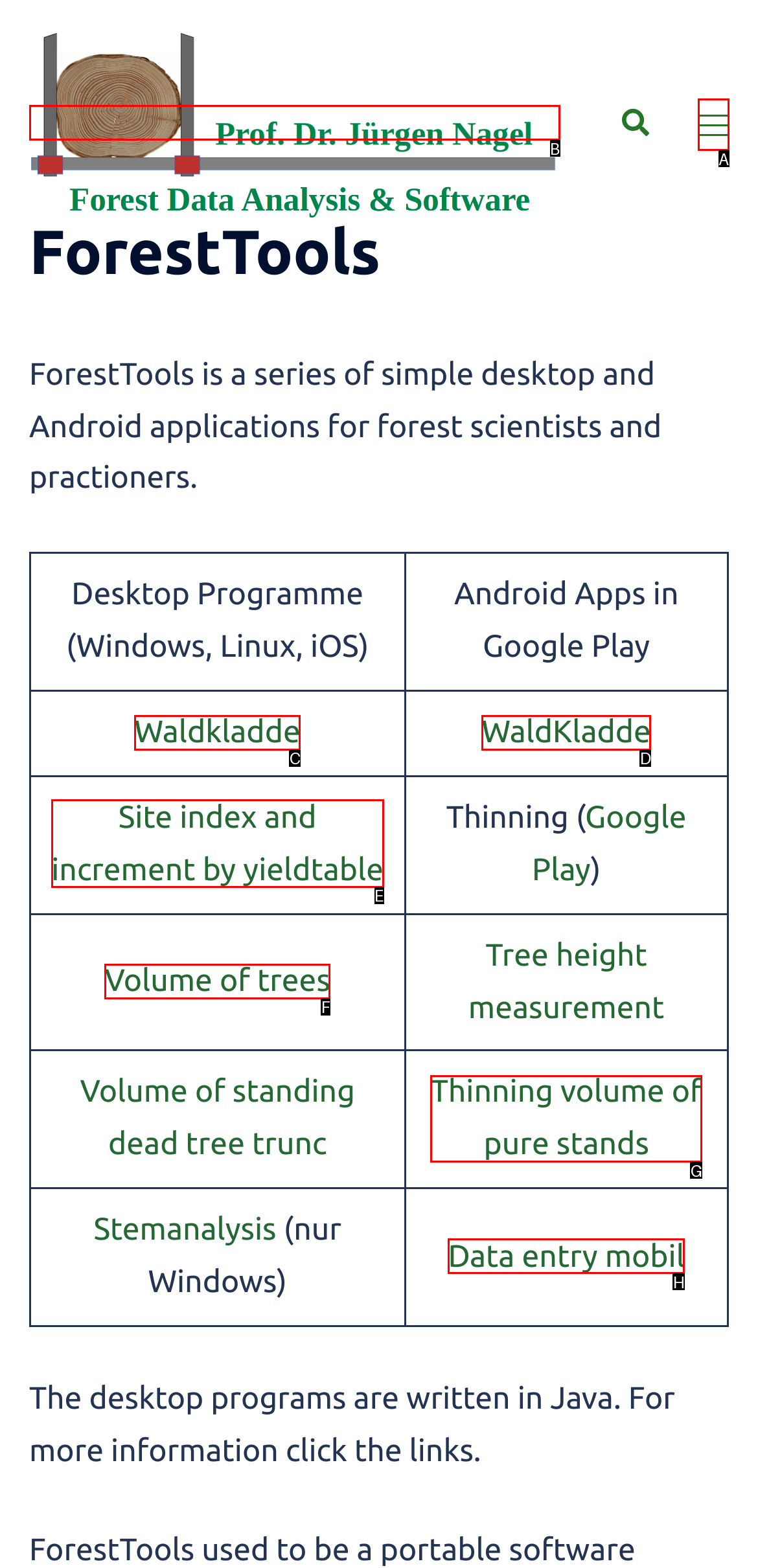Select the letter of the UI element you need to click to complete this task: View the 'Site index and increment by yieldtable' page.

E